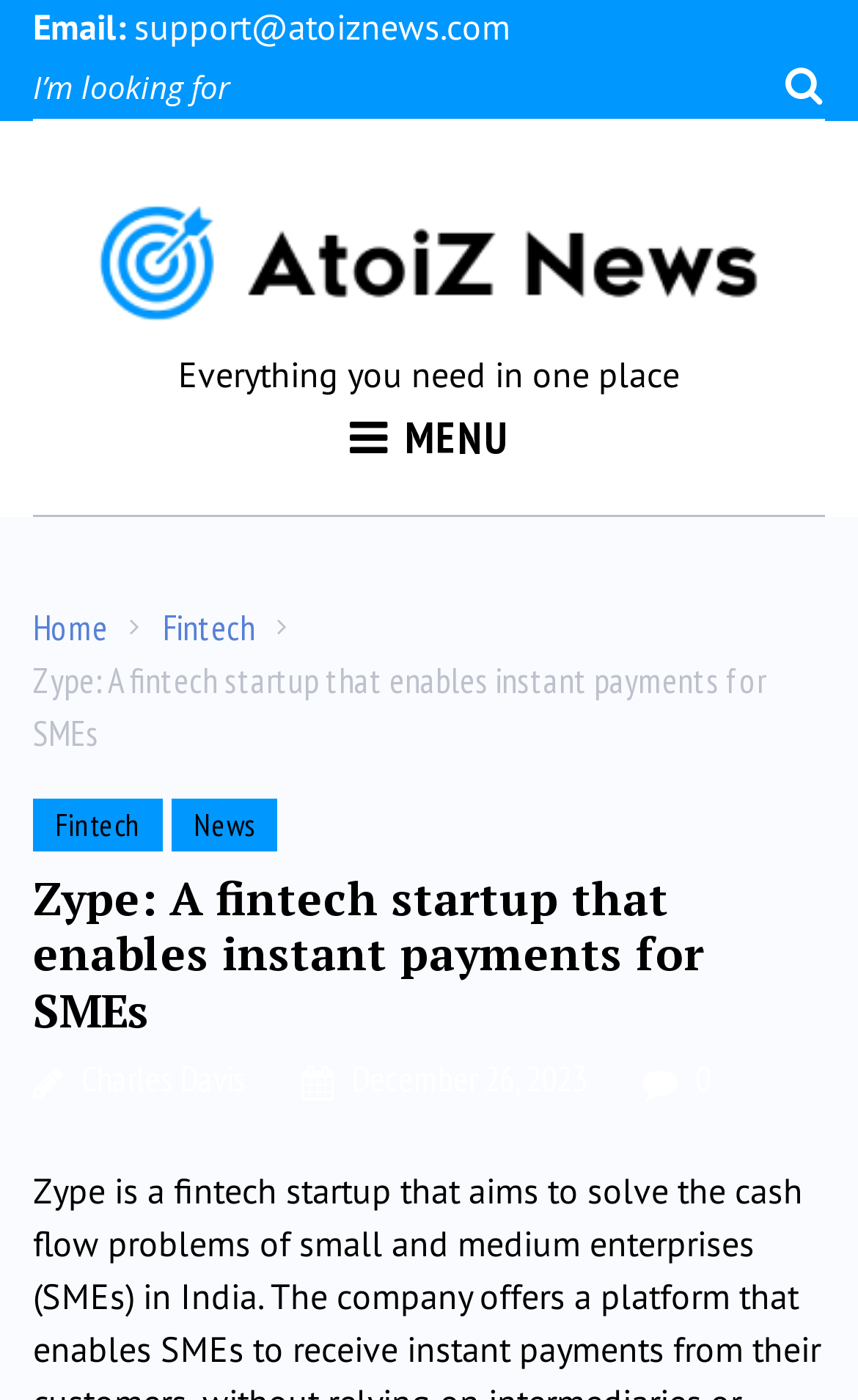What type of company is Zype?
Look at the screenshot and respond with one word or a short phrase.

Fintech startup